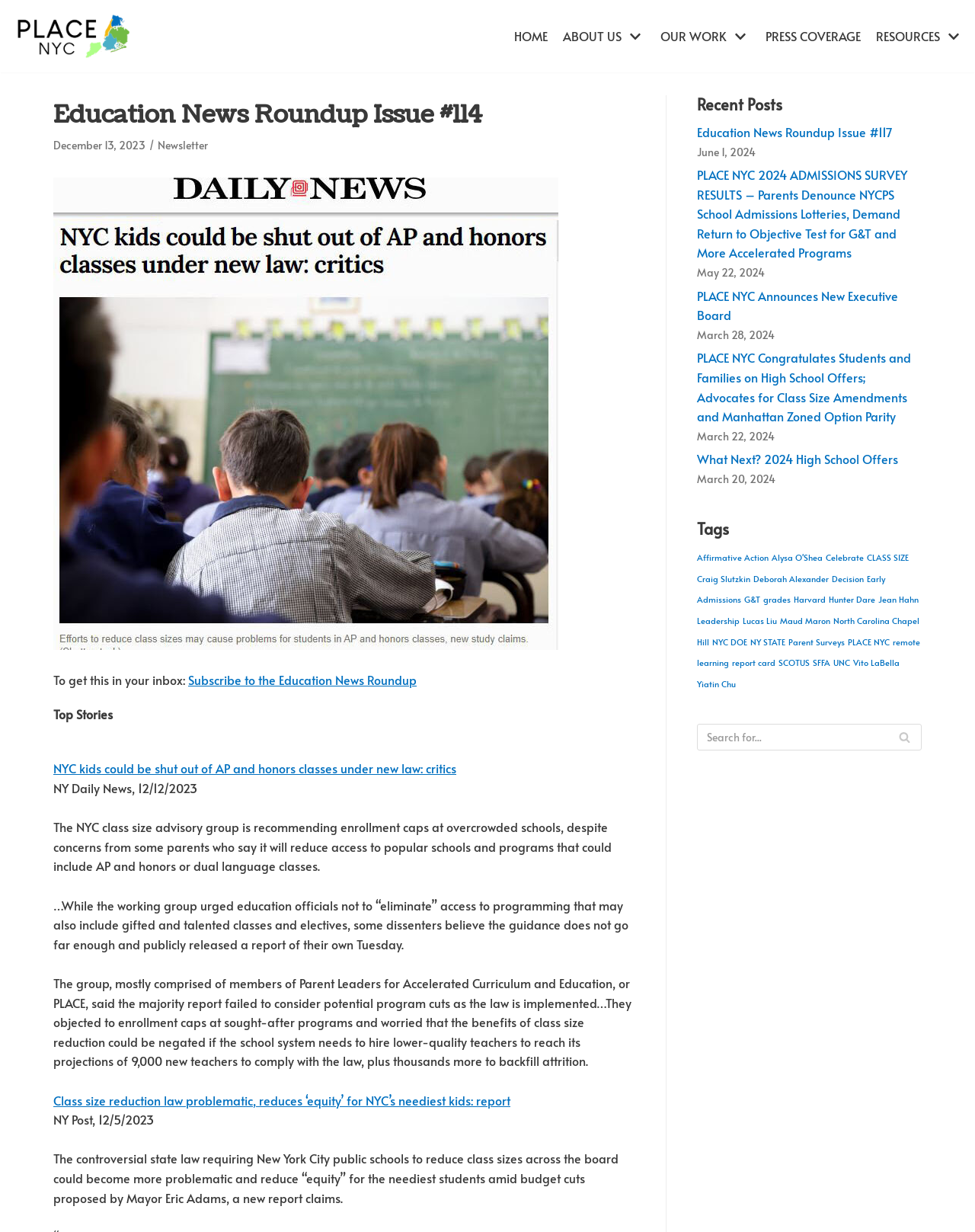Please determine the bounding box coordinates of the element to click in order to execute the following instruction: "Read the '2019 New Year New Work' blog post". The coordinates should be four float numbers between 0 and 1, specified as [left, top, right, bottom].

None